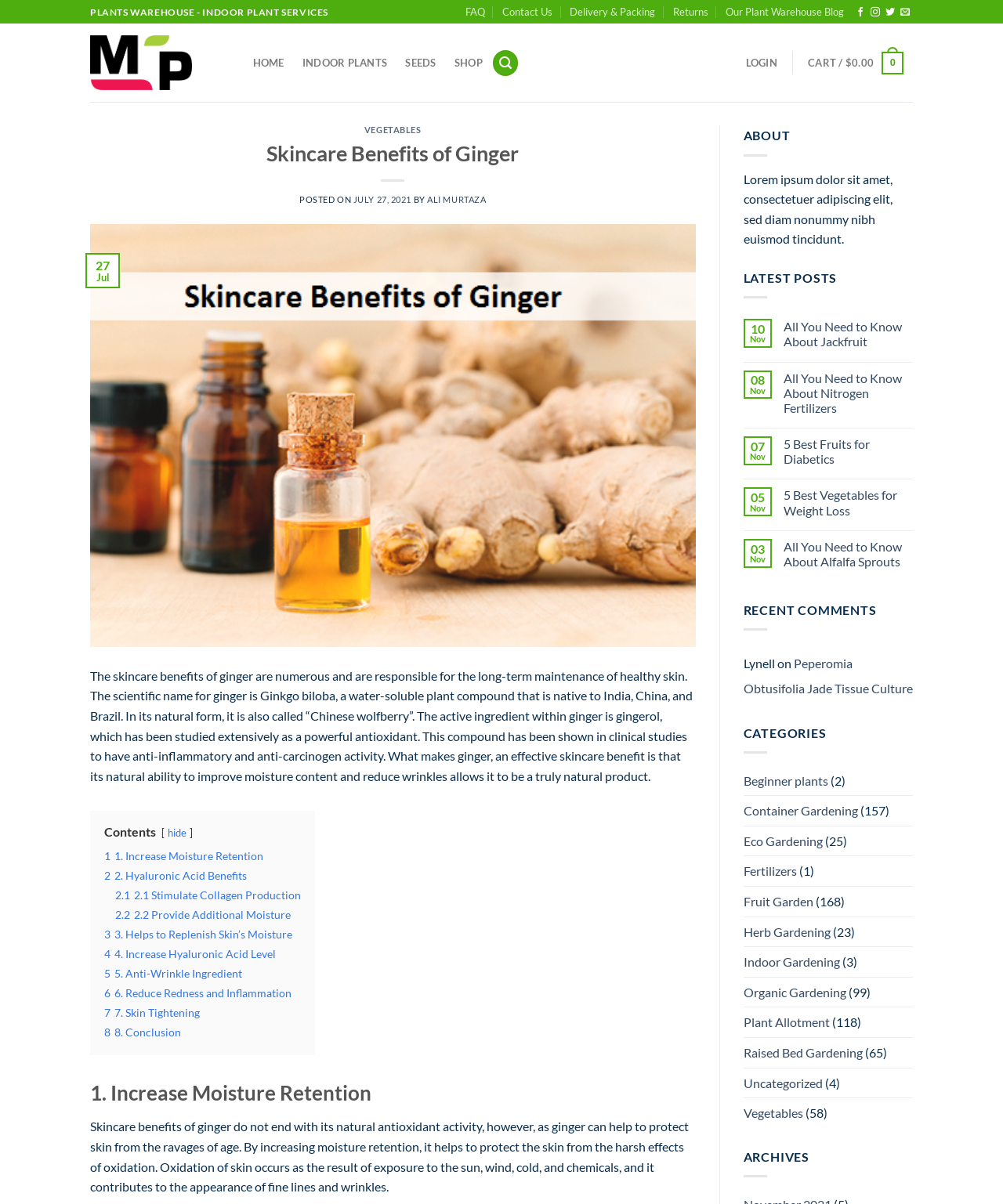Look at the image and give a detailed response to the following question: How many recent posts are listed on the webpage?

The recent posts are listed in the right sidebar of the webpage, and they include 'All You Need to Know About Jackfruit', 'All You Need to Know About Nitrogen Fertilizers', '5 Best Fruits for Diabetics', '5 Best Vegetables for Weight Loss', and 'All You Need to Know About Alfalfa Sprouts'. Therefore, there are 5 recent posts listed on the webpage.